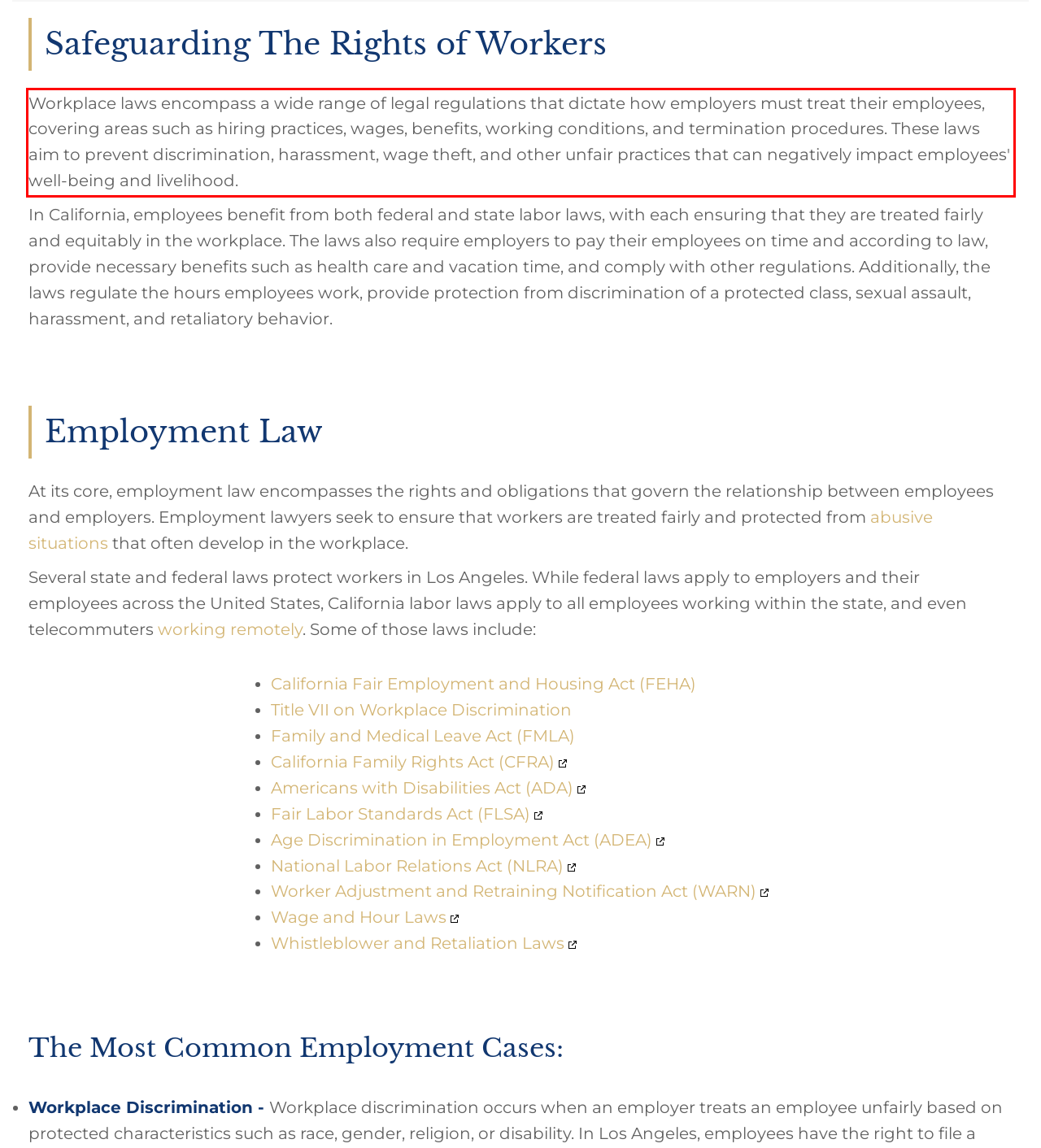Given the screenshot of a webpage, identify the red rectangle bounding box and recognize the text content inside it, generating the extracted text.

Workplace laws encompass a wide range of legal regulations that dictate how employers must treat their employees, covering areas such as hiring practices, wages, benefits, working conditions, and termination procedures. These laws aim to prevent discrimination, harassment, wage theft, and other unfair practices that can negatively impact employees' well-being and livelihood.